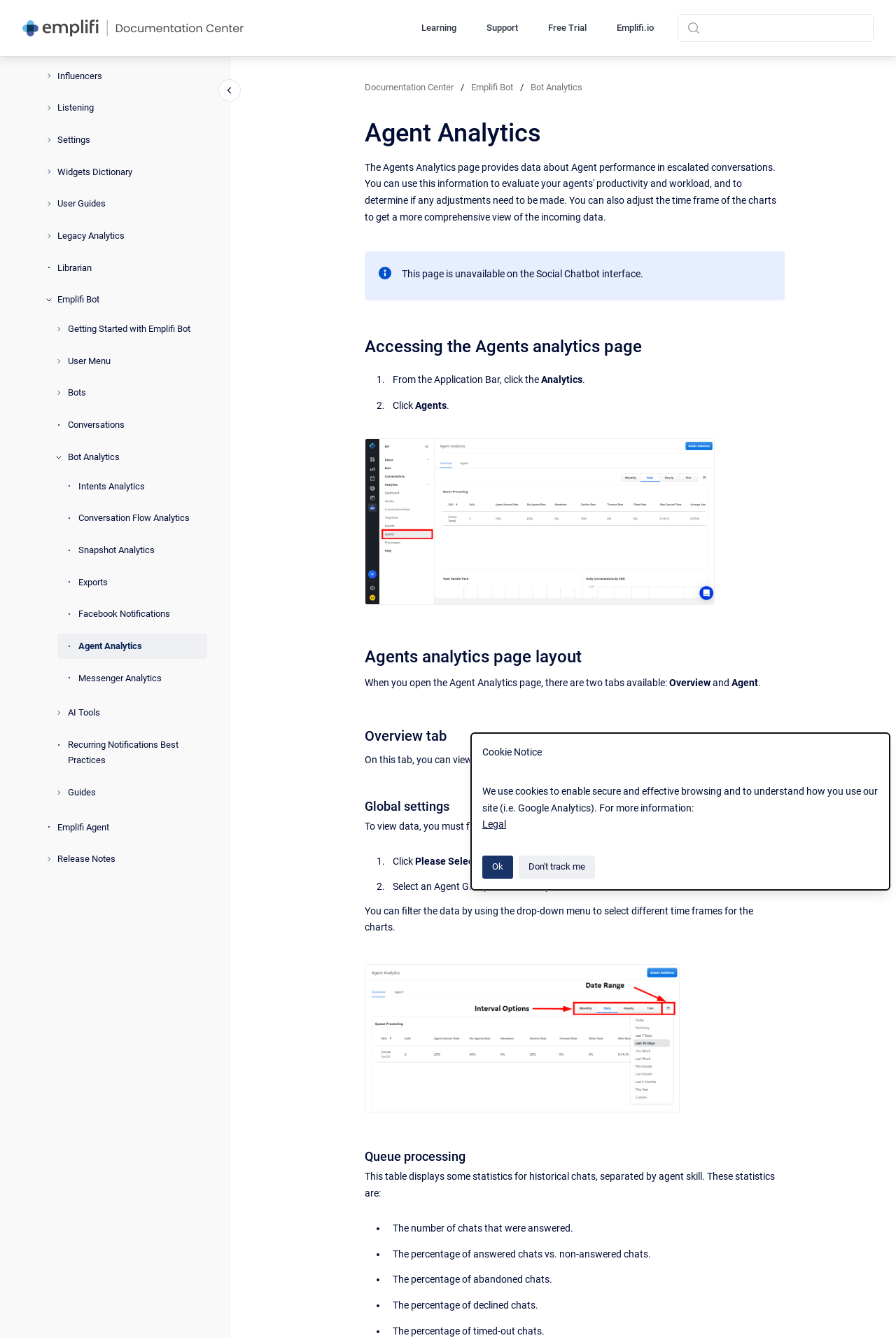Can you pinpoint the bounding box coordinates for the clickable element required for this instruction: "Search for something"? The coordinates should be four float numbers between 0 and 1, i.e., [left, top, right, bottom].

[0.757, 0.011, 0.974, 0.031]